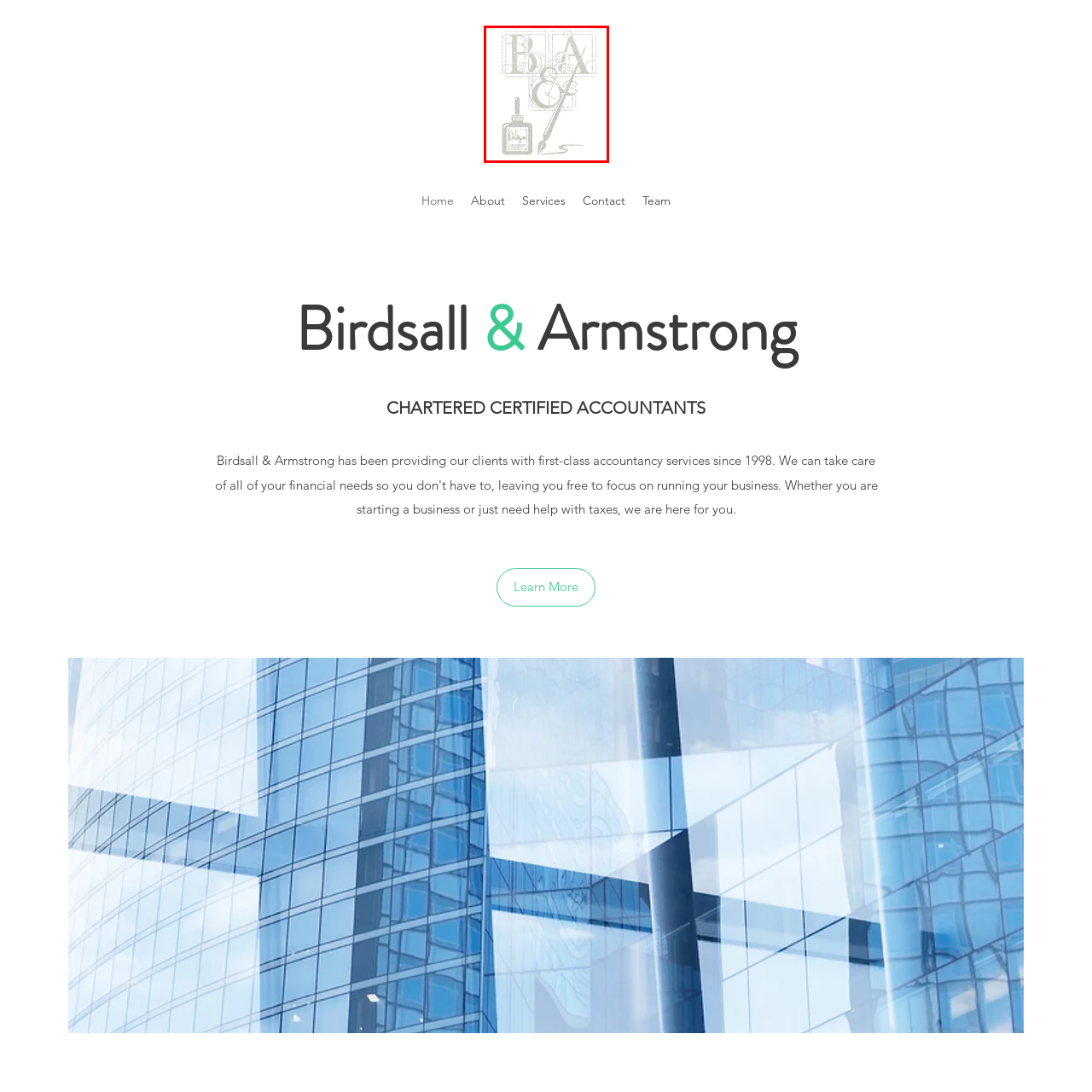Detail the features and elements seen in the red-circled portion of the image.

The image features a stylized representation of the letters "B", "A", and "&" in an elegant, artistic design. Accompanying these letters are a vintage ink bottle and a quill pen, symbolizing creativity and the fine arts. The combination of elements suggests a connection to craftsmanship and artistry, possibly representing a brand or organization that values creative expression. The soft, muted color scheme adds a sophisticated touch, enhancing the overall aesthetic appeal. This image is prominently displayed on the webpage associated with Birdsall & Armstrong, a firm identified as Chartered Certified Accountants based in Huddersfield, indicating their commitment to professional and creative client services.